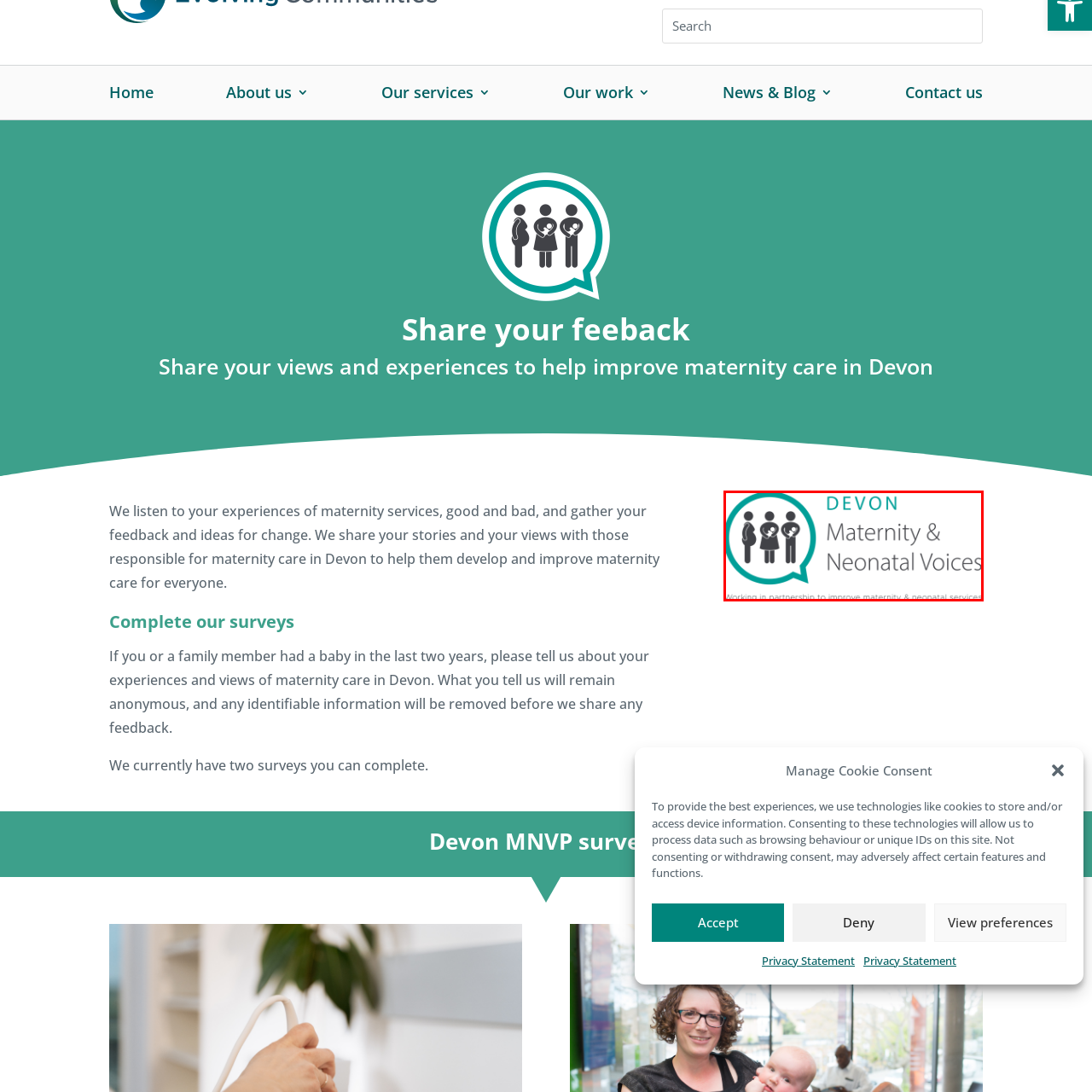Draft a detailed caption for the image located inside the red outline.

The image features the logo of "Devon Maternity & Neonatal Voices," prominently displaying the word "DEVON" at the top. Below, three stylized figures represent parents and caregivers, each holding a child, symbolizing the focus on maternity and neonatal services. Surrounding the figures is a speech bubble graphic, suggesting communication and sharing of experiences. Beneath the logo, the tagline reads, "Working in partnership to improve maternity & neonatal services," emphasizing the organization's mission to collaborate for better outcomes in maternity care. This image conveys the initiative's commitment to gathering feedback and enhancing the quality of maternity services in Devon.